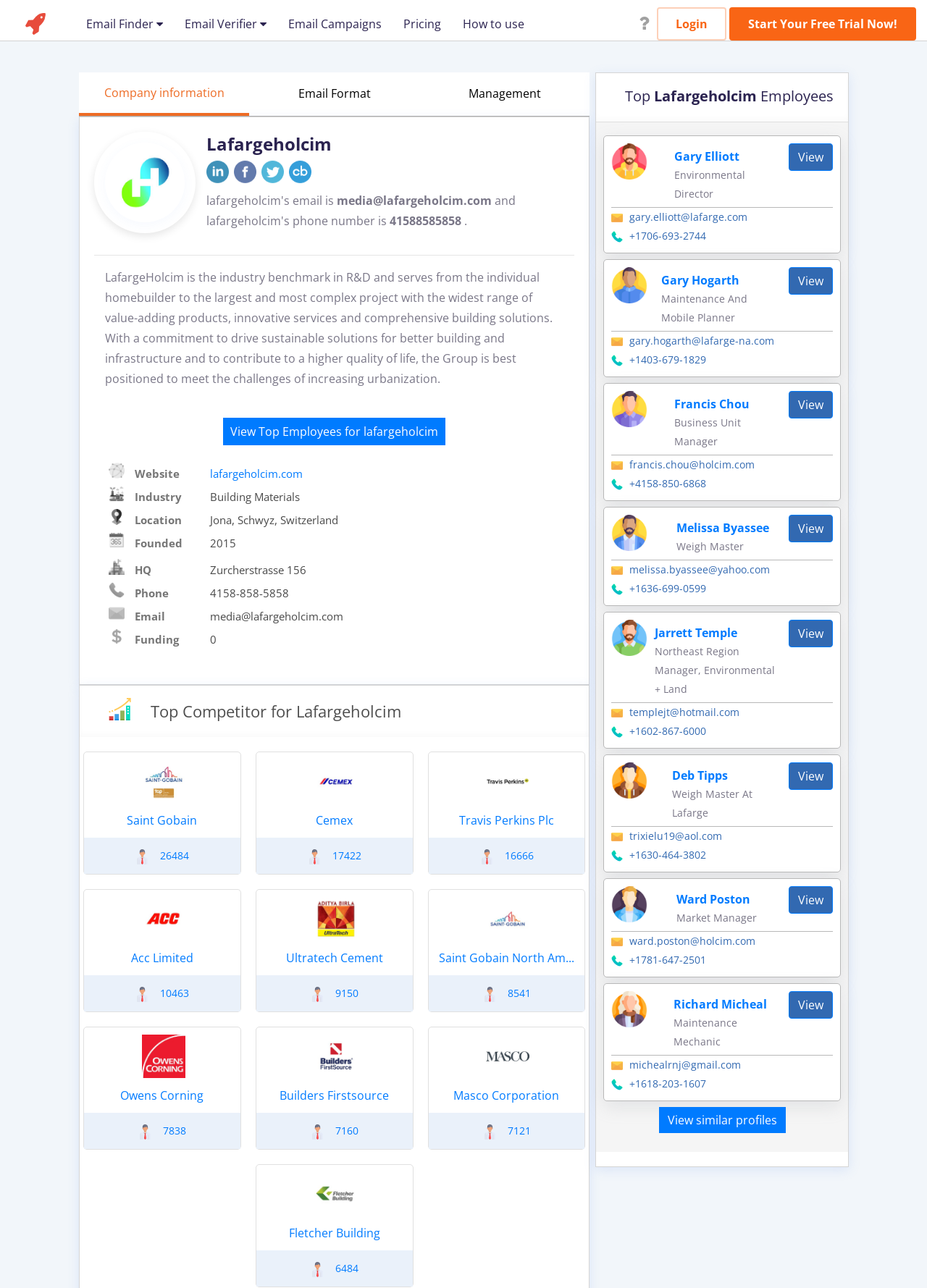Find and provide the bounding box coordinates for the UI element described here: "8541". The coordinates should be given as four float numbers between 0 and 1: [left, top, right, bottom].

[0.548, 0.766, 0.573, 0.776]